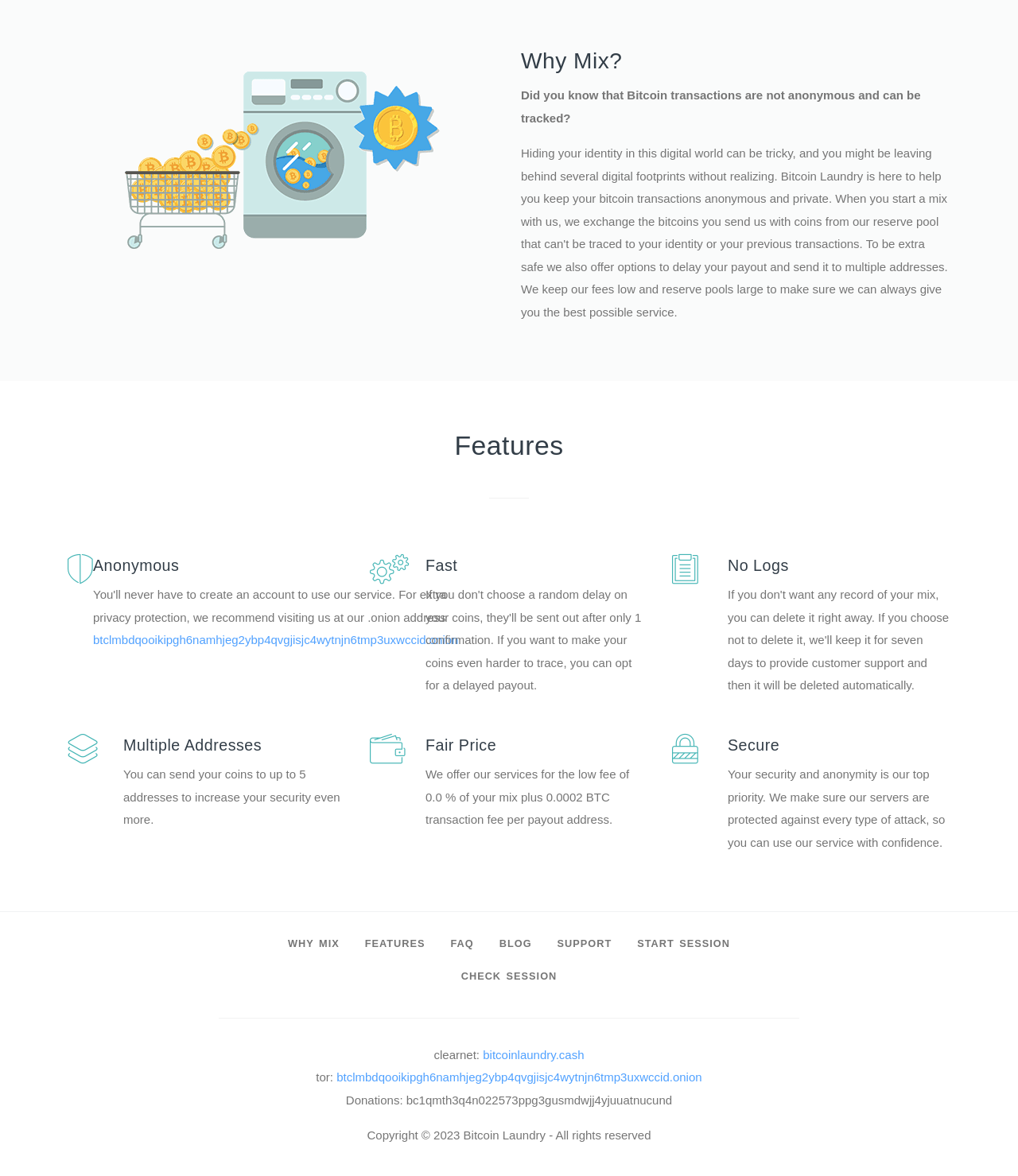Identify the bounding box coordinates for the region of the element that should be clicked to carry out the instruction: "Visit 'WHY MIX' page". The bounding box coordinates should be four float numbers between 0 and 1, i.e., [left, top, right, bottom].

[0.27, 0.789, 0.346, 0.816]